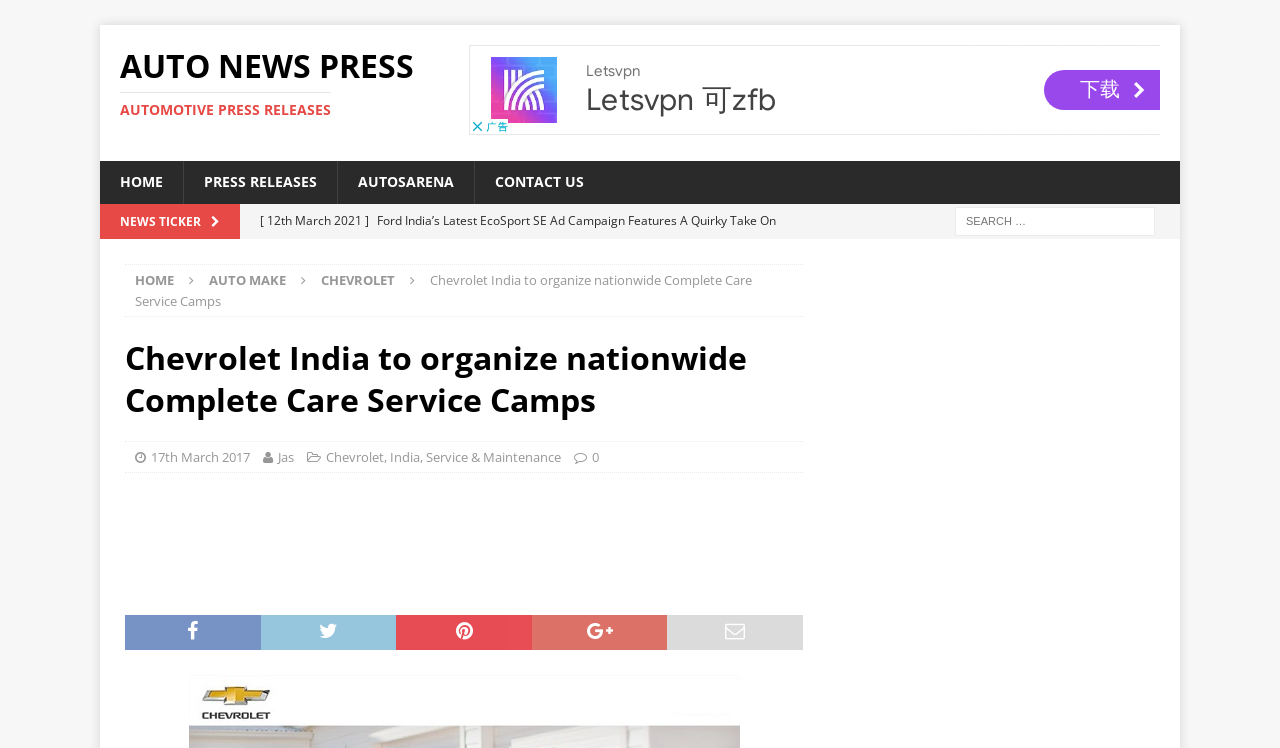What is the name of the automotive press release website?
Give a one-word or short-phrase answer derived from the screenshot.

Auto News Press